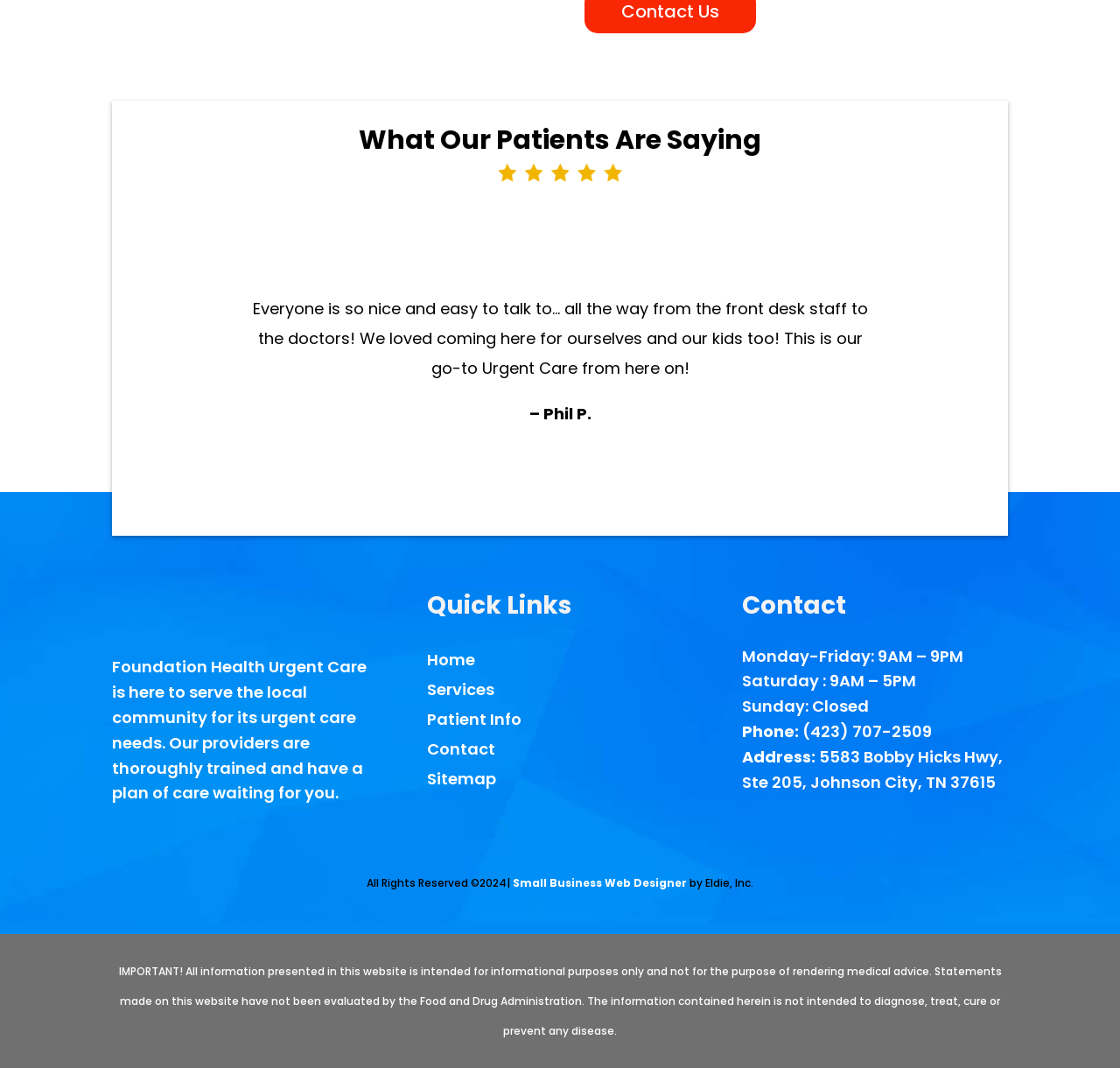Please determine the bounding box coordinates for the UI element described as: "Home".

[0.381, 0.607, 0.424, 0.628]